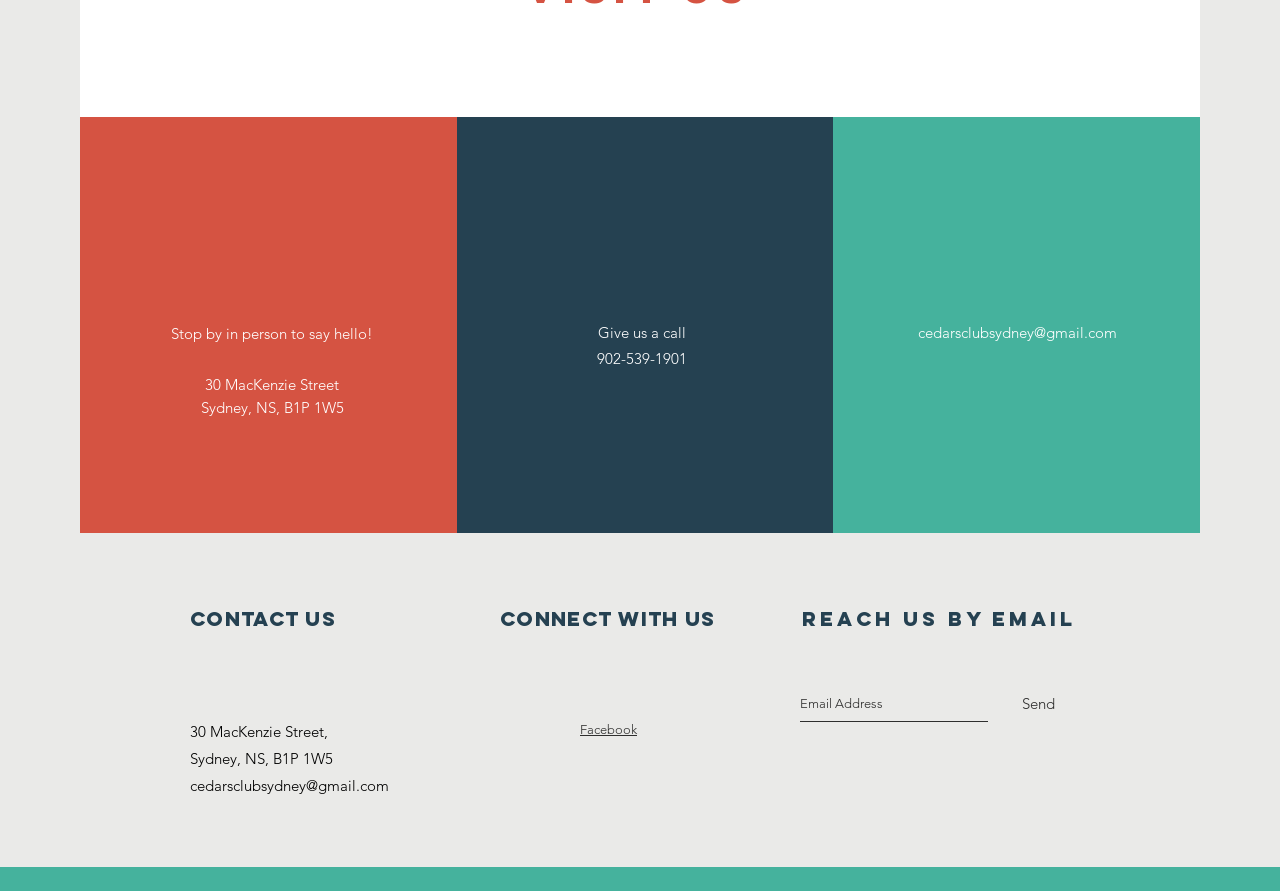What is the email address to contact?
From the screenshot, provide a brief answer in one word or phrase.

cedarsclubsydney@gmail.com